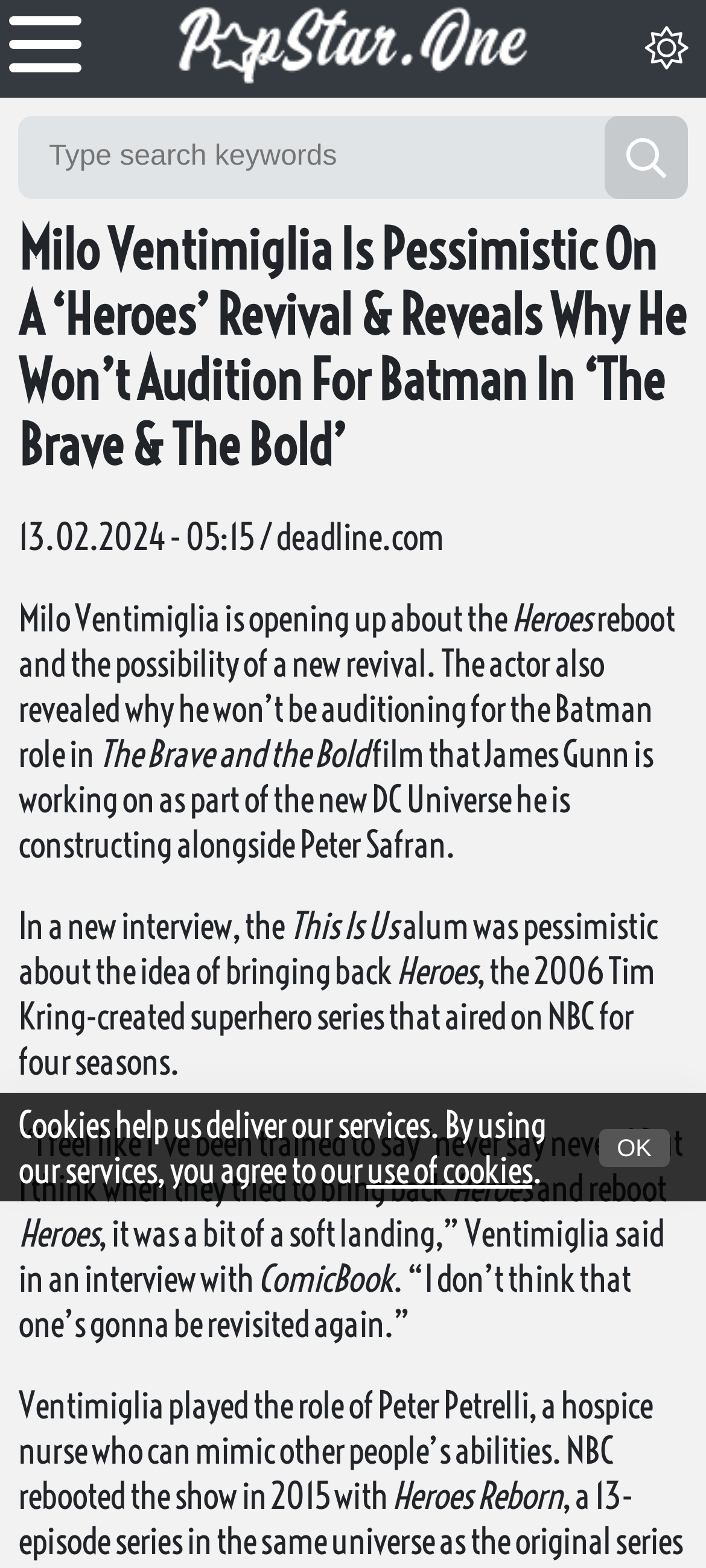What is the name of the film James Gunn is working on as part of the new DC Universe?
Please ensure your answer is as detailed and informative as possible.

The article mentions that Milo Ventimiglia won't be auditioning for the Batman role in The Brave and the Bold, a film that James Gunn is working on as part of the new DC Universe he is constructing alongside Peter Safran.